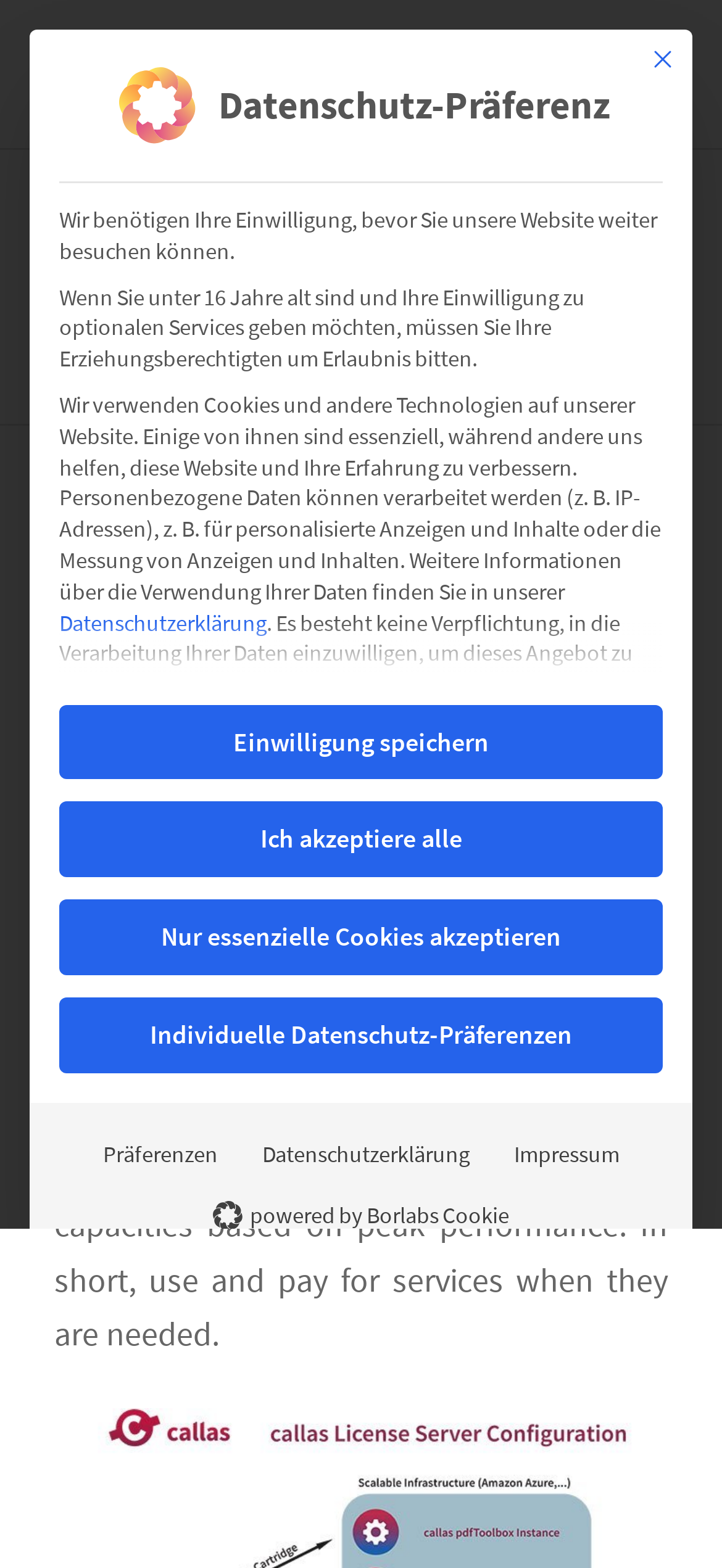What is the function of the 'Essenziell' checkbox?
Refer to the image and respond with a one-word or short-phrase answer.

To enable essential services